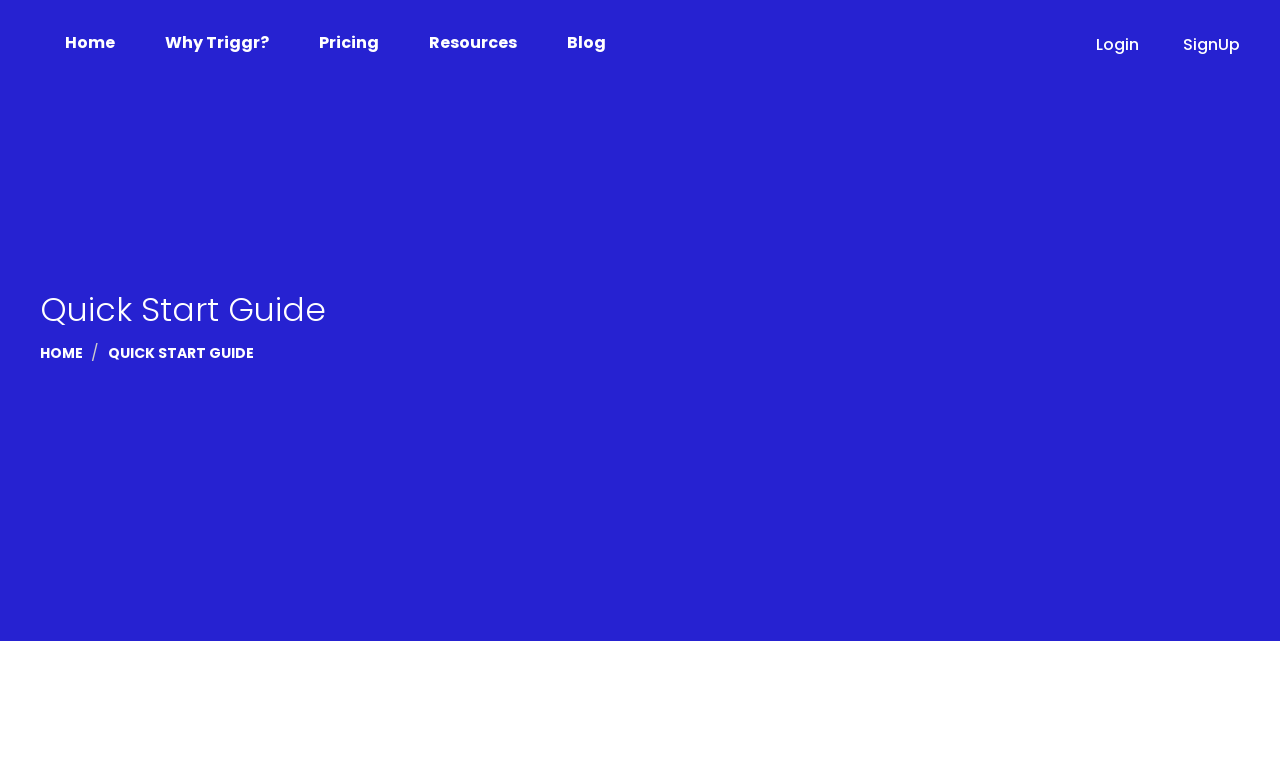Find the bounding box coordinates for the UI element whose description is: "Blog". The coordinates should be four float numbers between 0 and 1, in the format [left, top, right, bottom].

[0.423, 0.029, 0.493, 0.081]